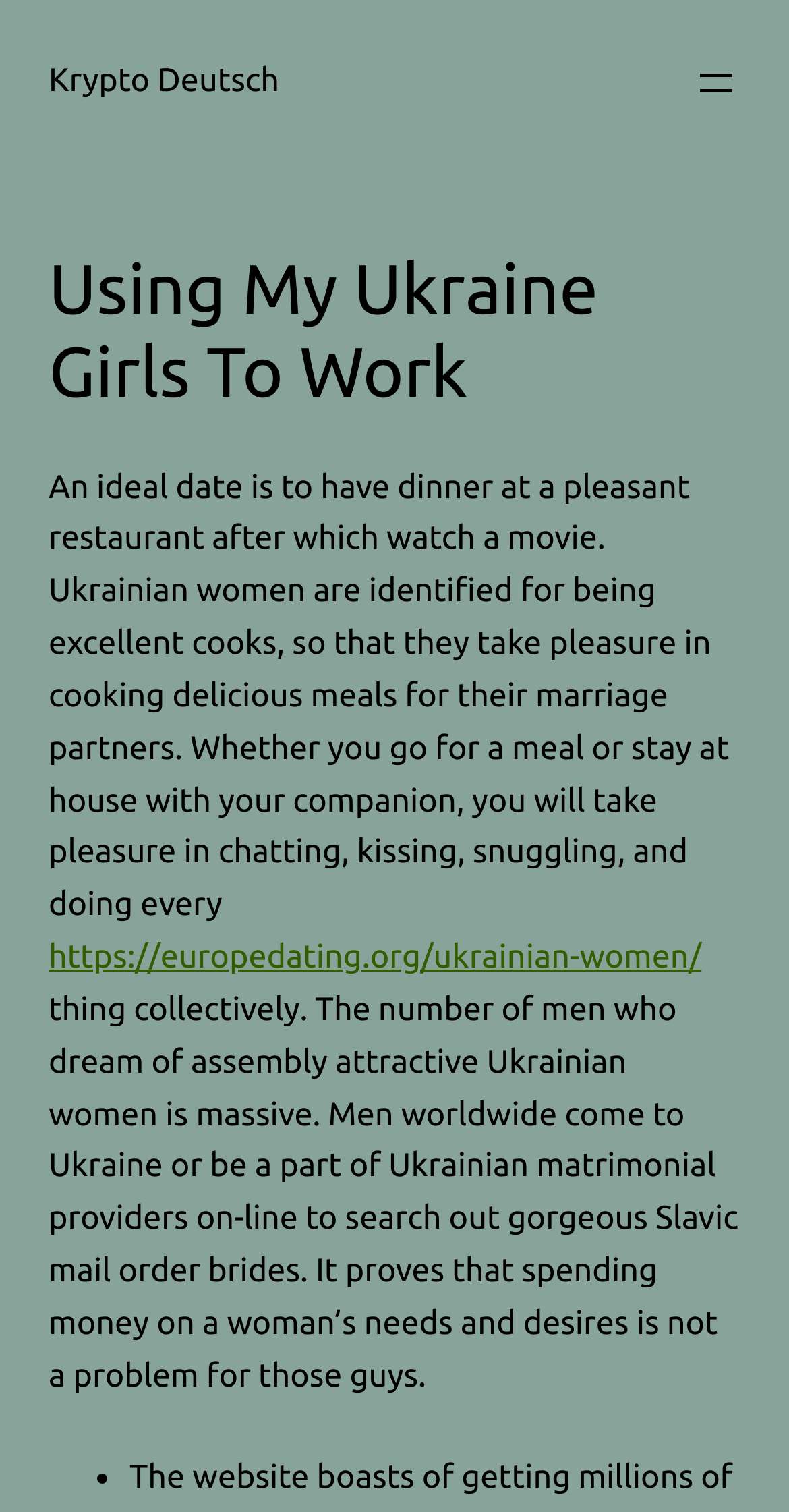What is the purpose of Ukrainian women? Using the information from the screenshot, answer with a single word or phrase.

To be excellent cooks and partners